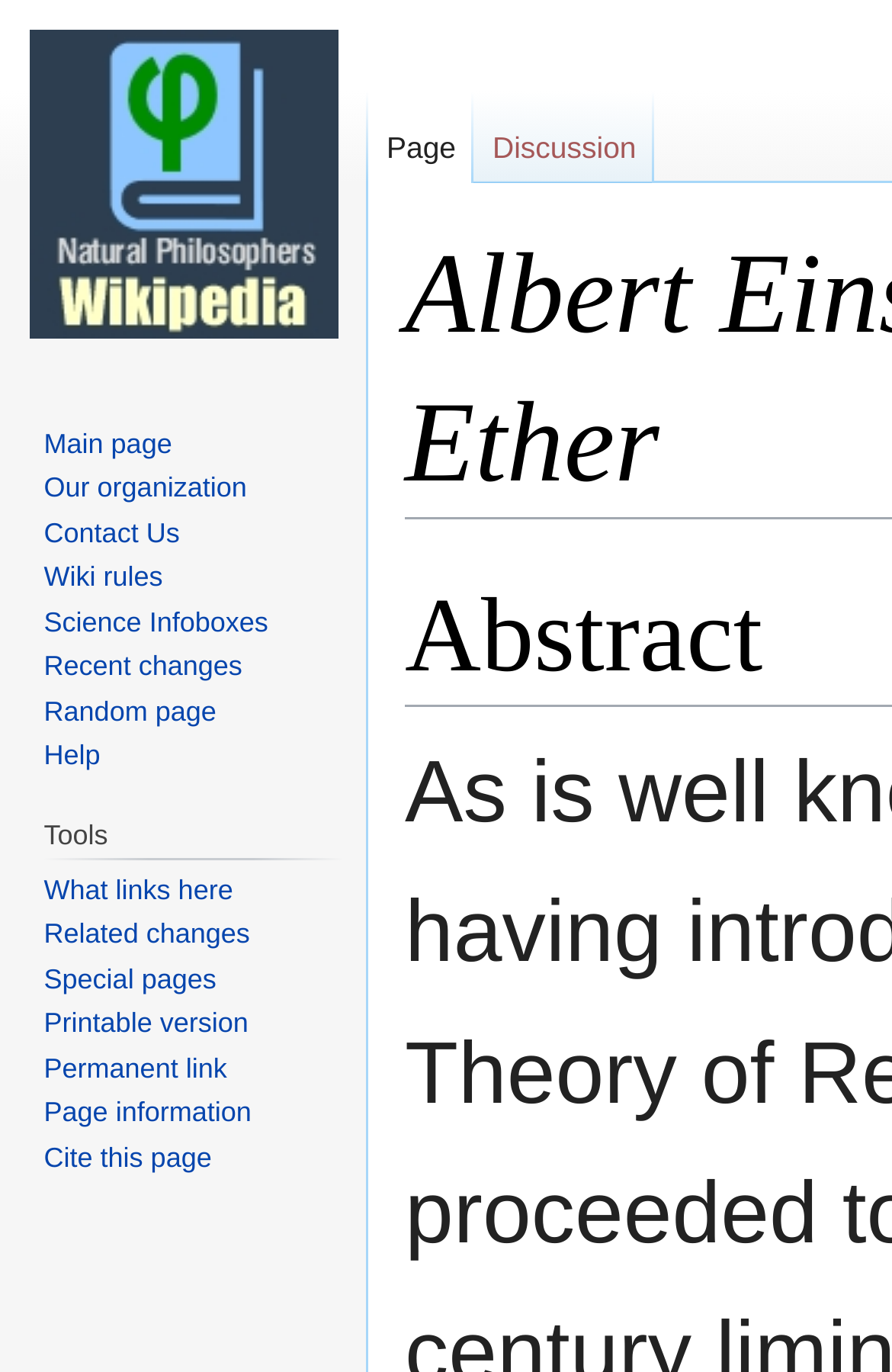Could you find the bounding box coordinates of the clickable area to complete this instruction: "Get help"?

[0.049, 0.539, 0.112, 0.562]